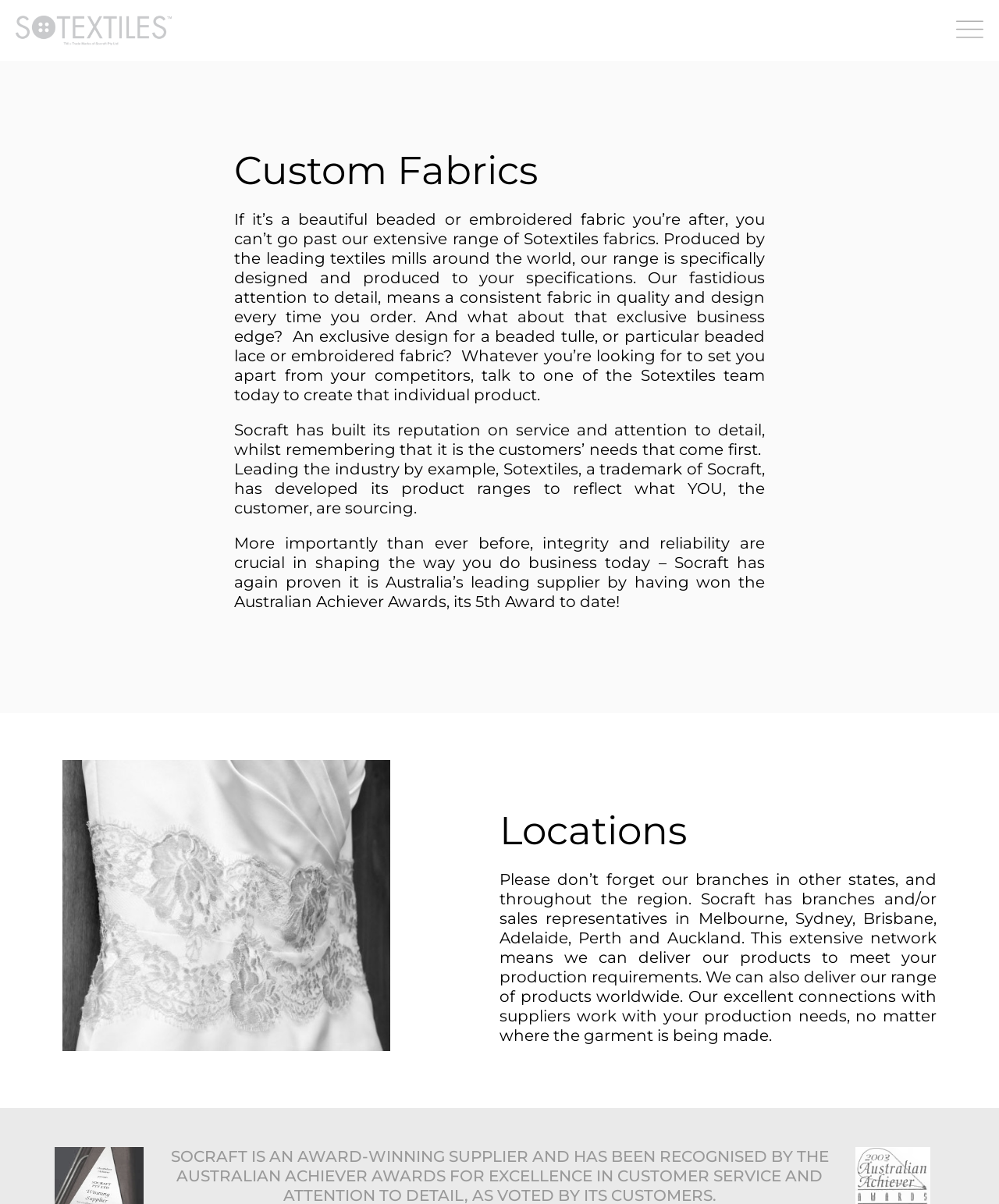Where are Socraft's branches located?
Based on the image, answer the question with as much detail as possible.

Based on the webpage, Socraft has branches in multiple cities, including Melbourne, Sydney, Brisbane, Adelaide, Perth, and Auckland, which enables the company to deliver its products to meet customer production requirements.